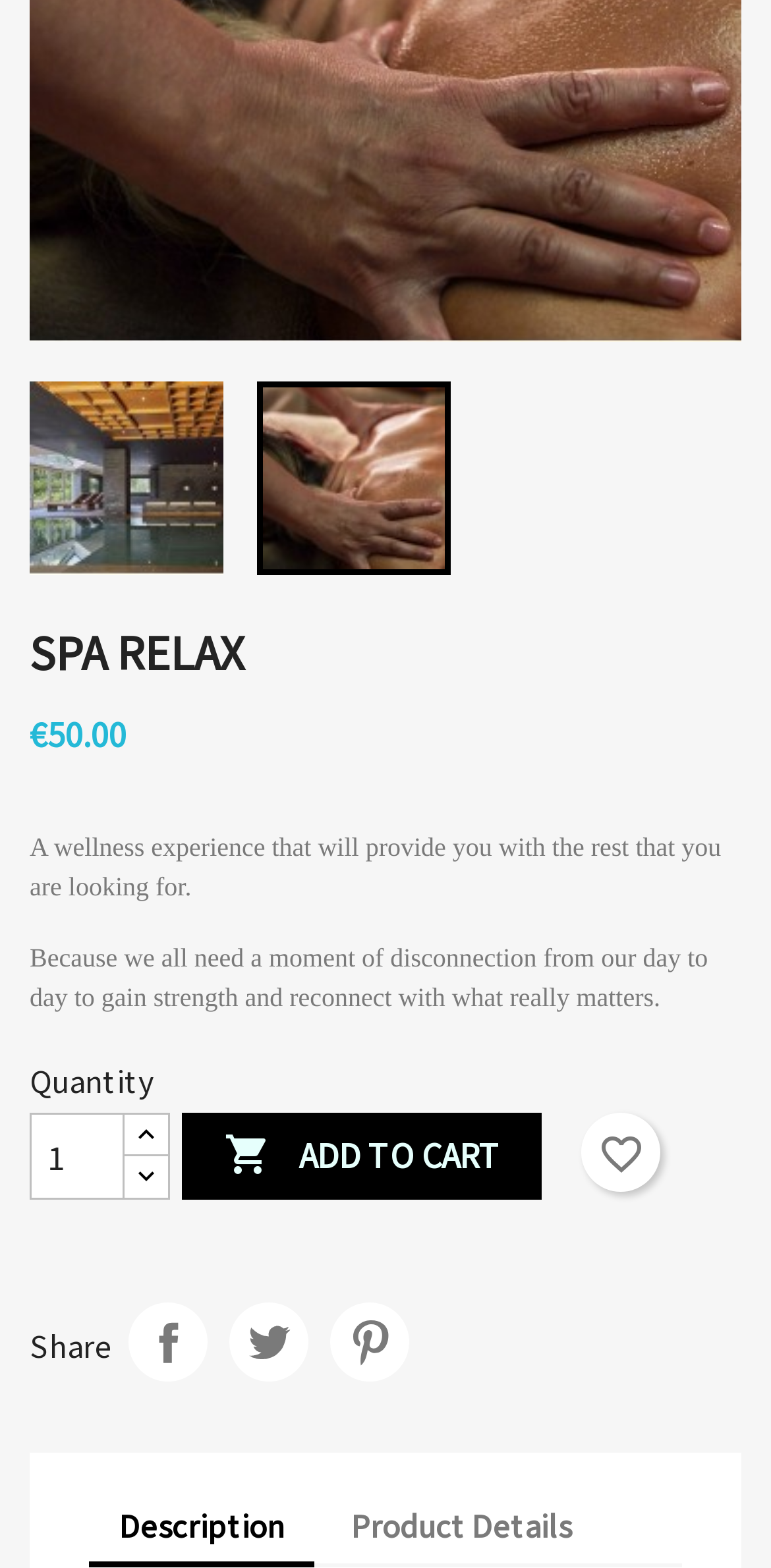Locate the bounding box for the described UI element: "input value="1" aria-label="Quantity" name="qty" value="1"". Ensure the coordinates are four float numbers between 0 and 1, formatted as [left, top, right, bottom].

[0.038, 0.709, 0.162, 0.765]